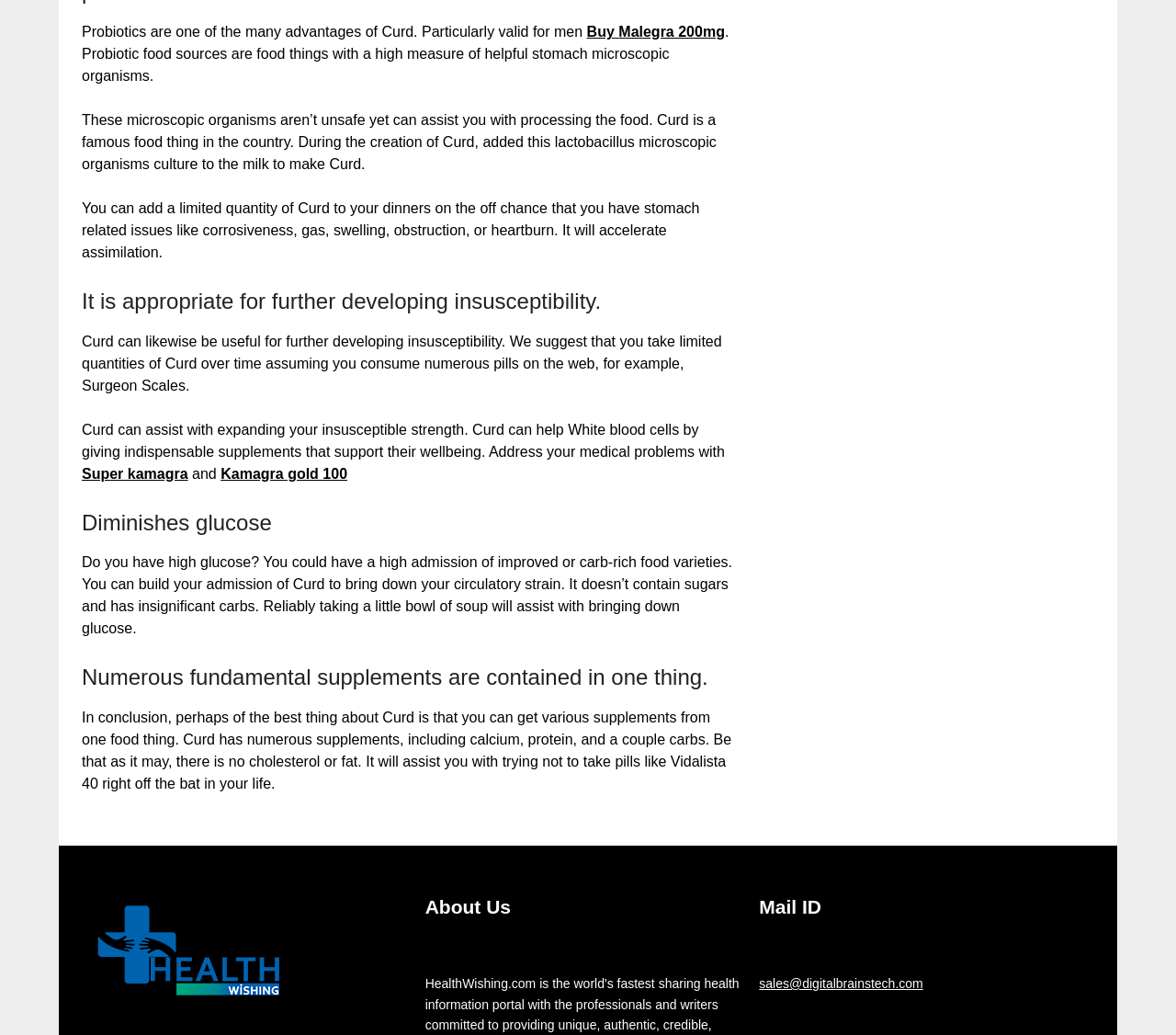Using the provided element description "Super kamagra", determine the bounding box coordinates of the UI element.

[0.07, 0.45, 0.16, 0.465]